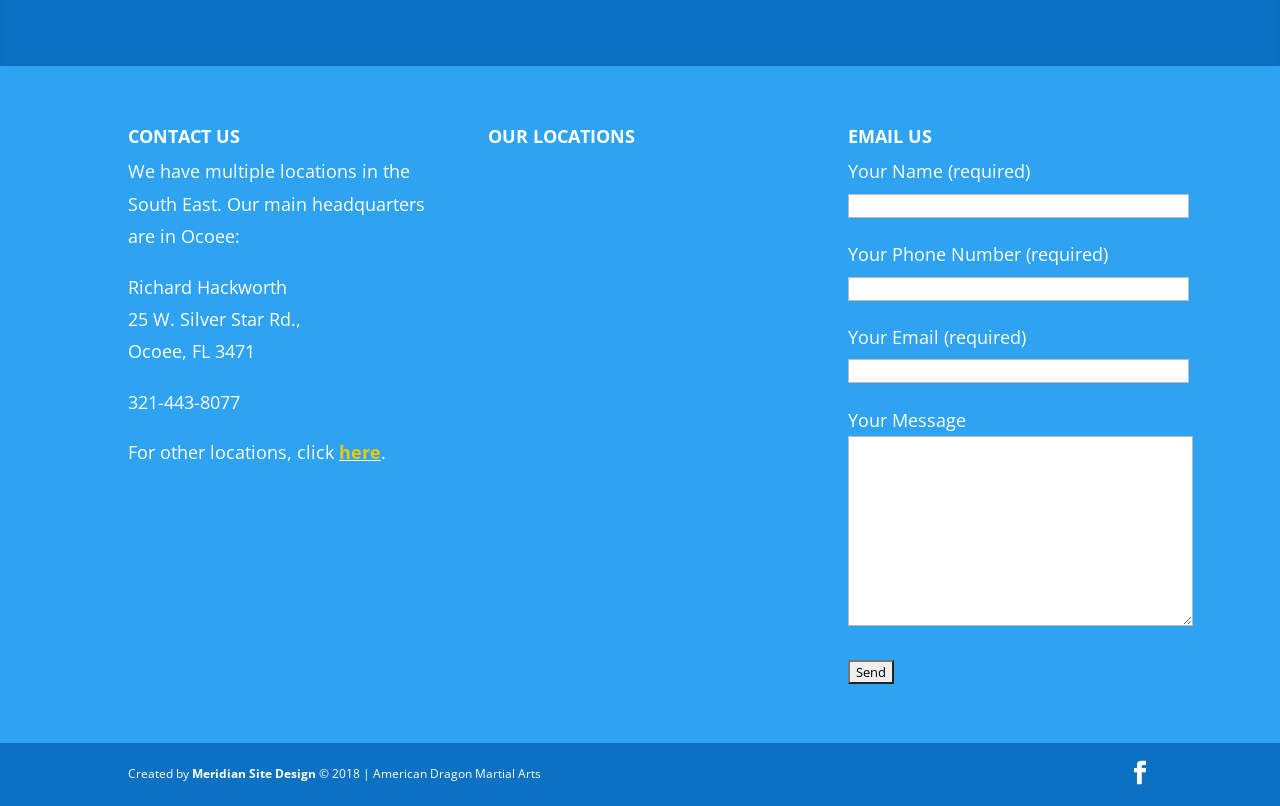What is the copyright year of the website?
Look at the screenshot and respond with a single word or phrase.

2018